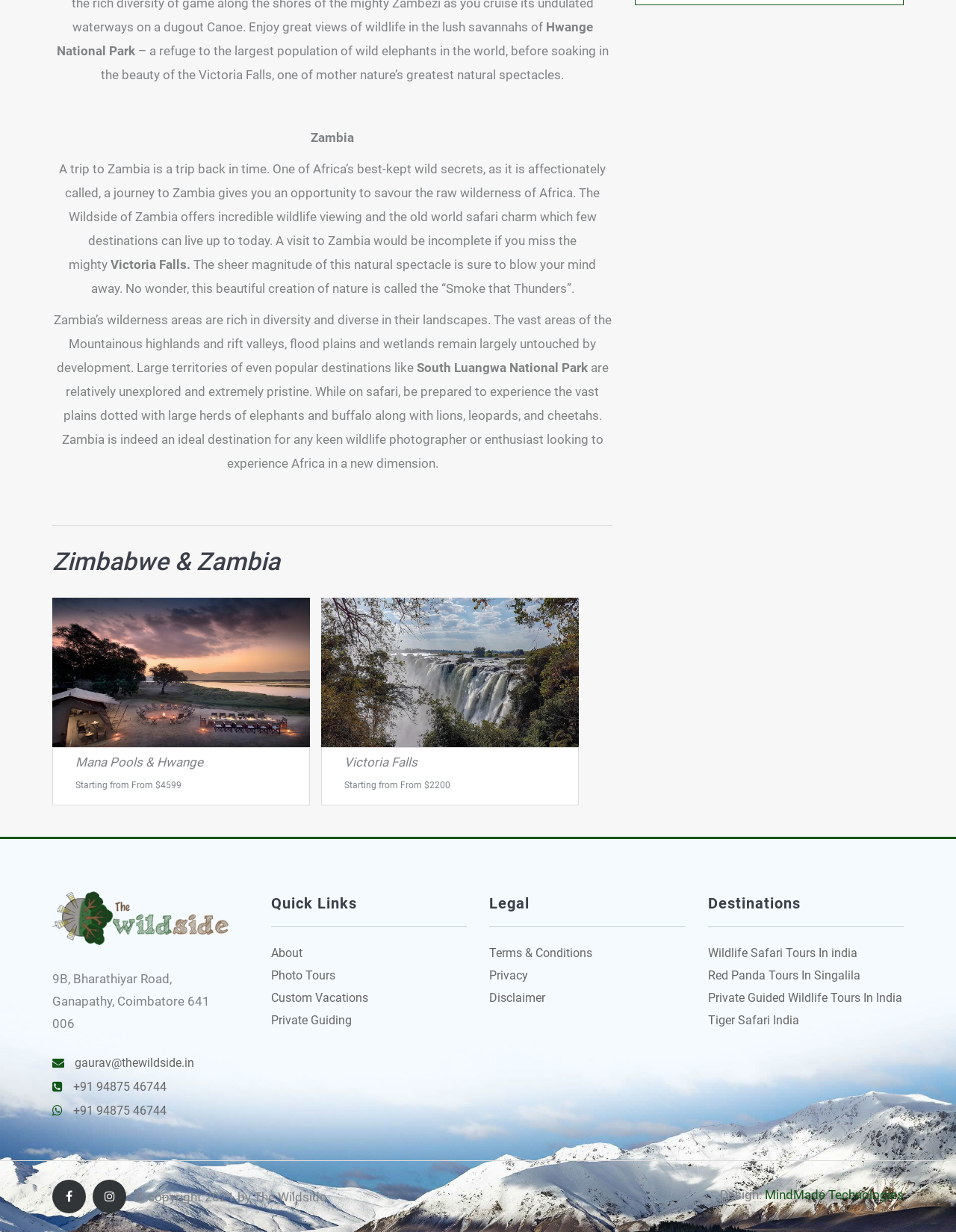Using the description: "+91 94875 46744", identify the bounding box of the corresponding UI element in the screenshot.

[0.077, 0.896, 0.174, 0.907]